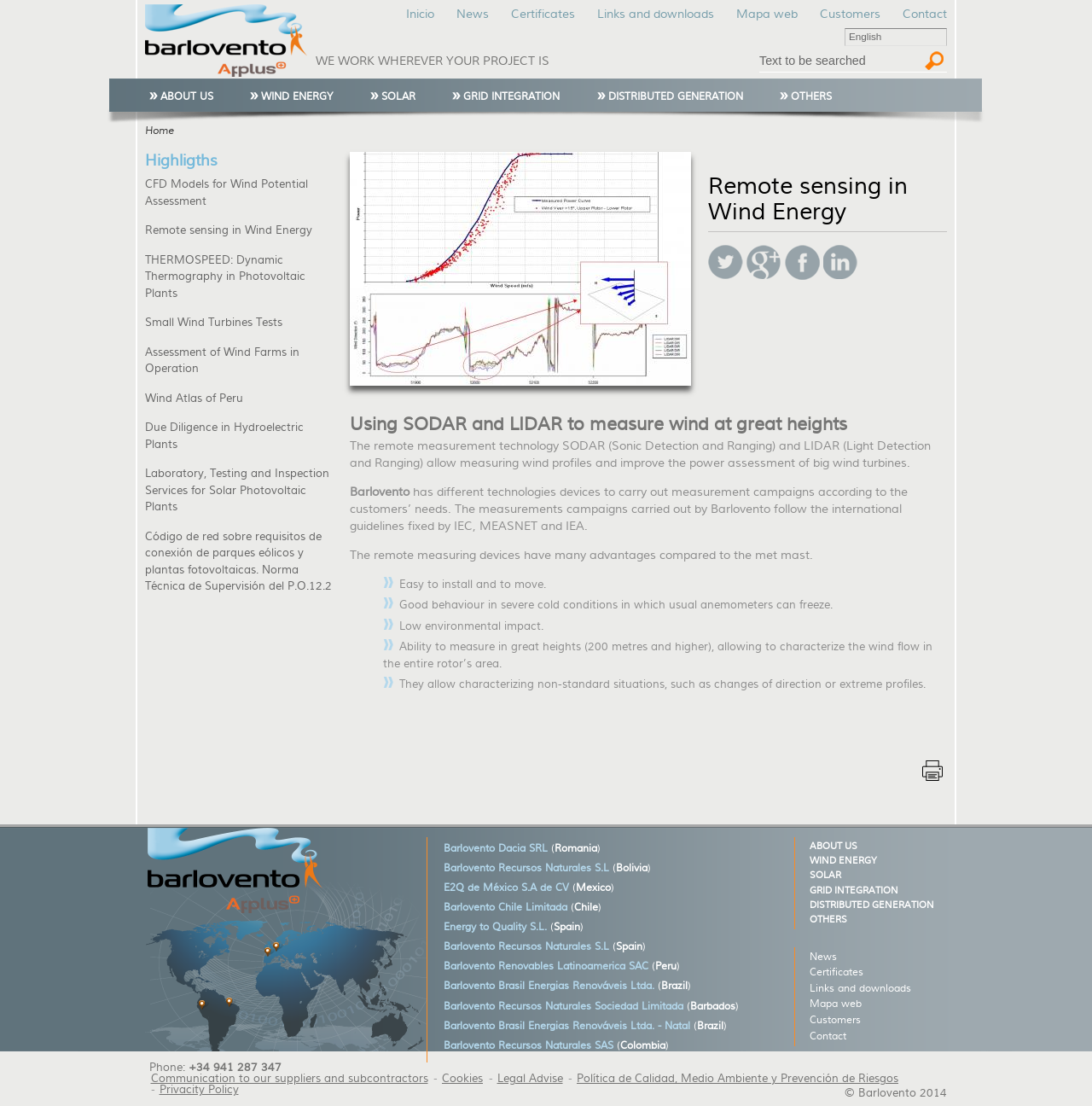What are the social media platforms available?
Look at the image and provide a short answer using one word or a phrase.

Twitter, Google+, Facebook, LinkedIn